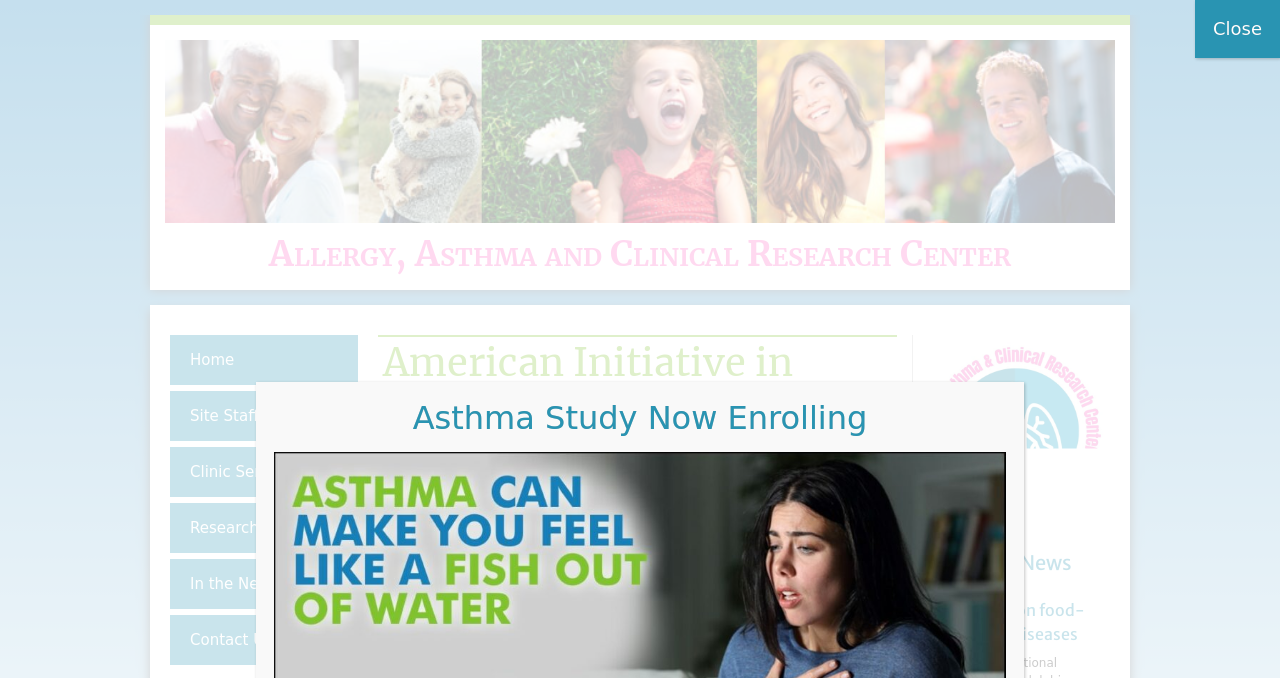Using floating point numbers between 0 and 1, provide the bounding box coordinates in the format (top-left x, top-left y, bottom-right x, bottom-right y). Locate the UI element described here: mod apk OBB download

None